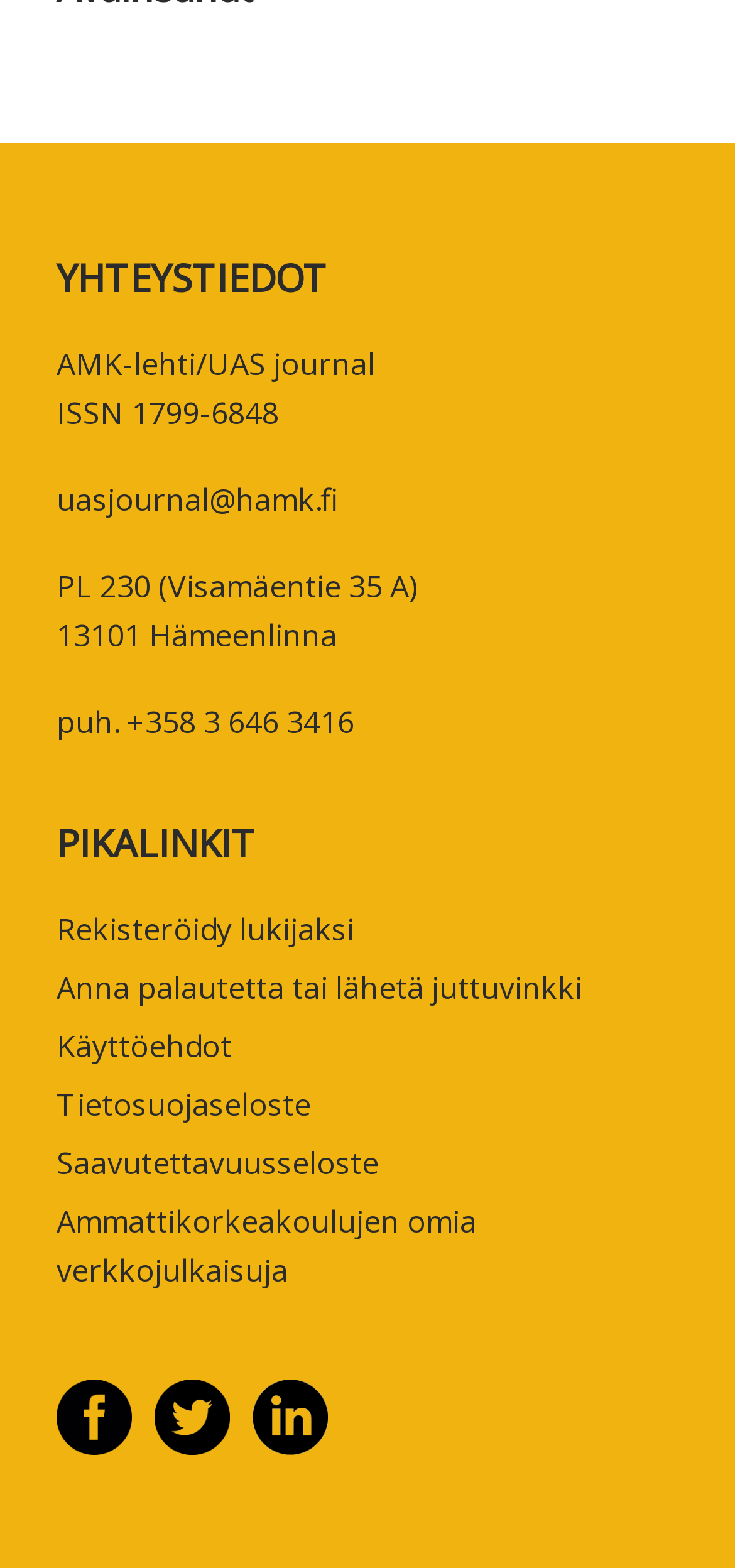Locate the bounding box coordinates of the UI element described by: "Anna palautetta tai lähetä juttuvinkki". The bounding box coordinates should consist of four float numbers between 0 and 1, i.e., [left, top, right, bottom].

[0.077, 0.616, 0.792, 0.643]